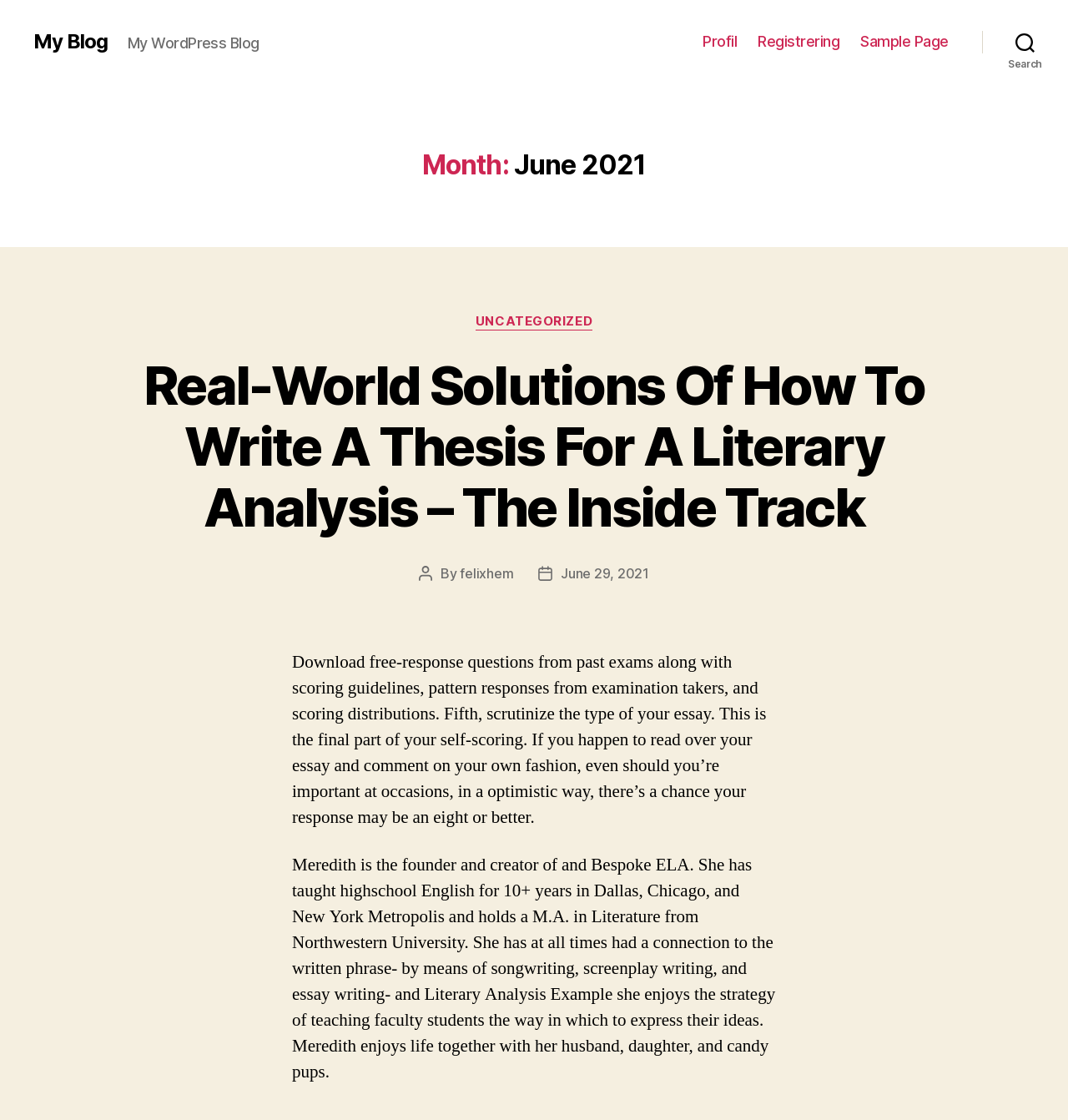Show me the bounding box coordinates of the clickable region to achieve the task as per the instruction: "search on the website".

[0.92, 0.021, 1.0, 0.054]